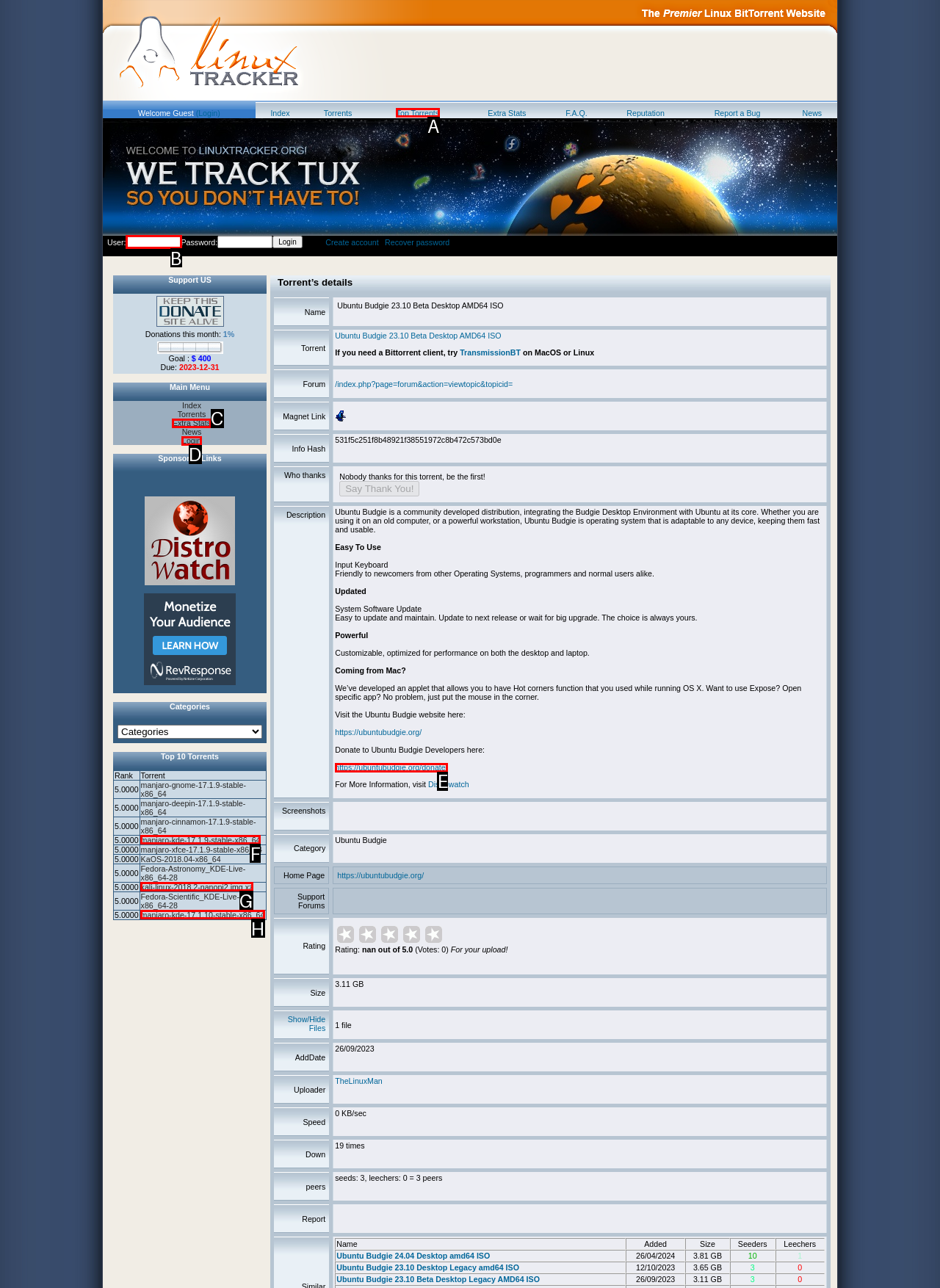Select the appropriate HTML element to click for the following task: Enter username
Answer with the letter of the selected option from the given choices directly.

B